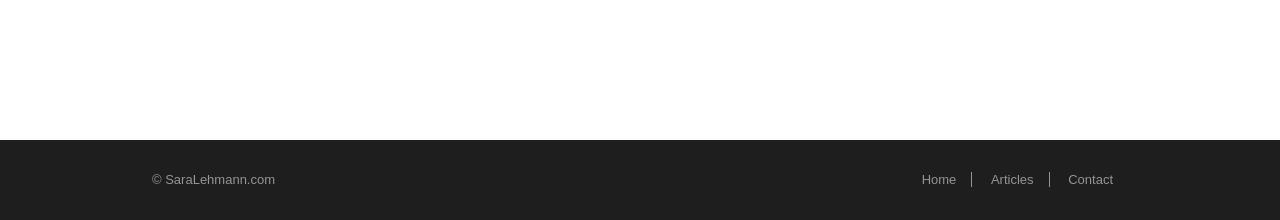Bounding box coordinates are specified in the format (top-left x, top-left y, bottom-right x, bottom-right y). All values are floating point numbers bounded between 0 and 1. Please provide the bounding box coordinate of the region this sentence describes: Caribbean Island Festival's

None